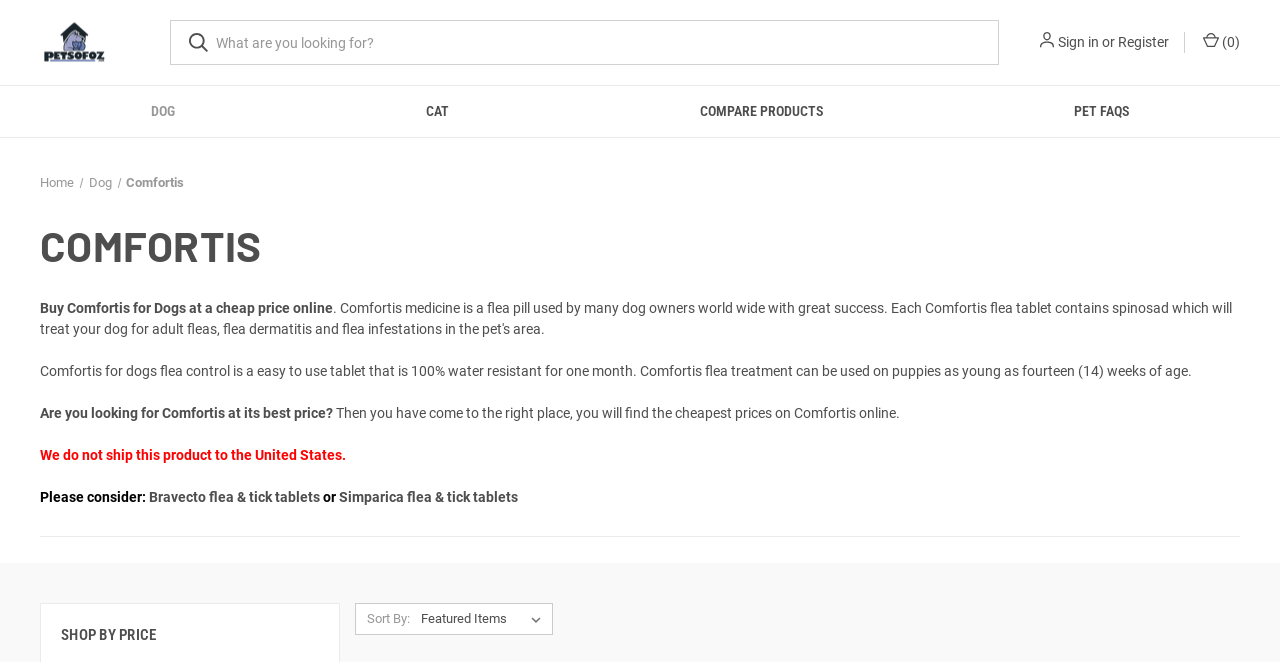Could you highlight the region that needs to be clicked to execute the instruction: "Search for pet supplies"?

[0.133, 0.03, 0.78, 0.098]